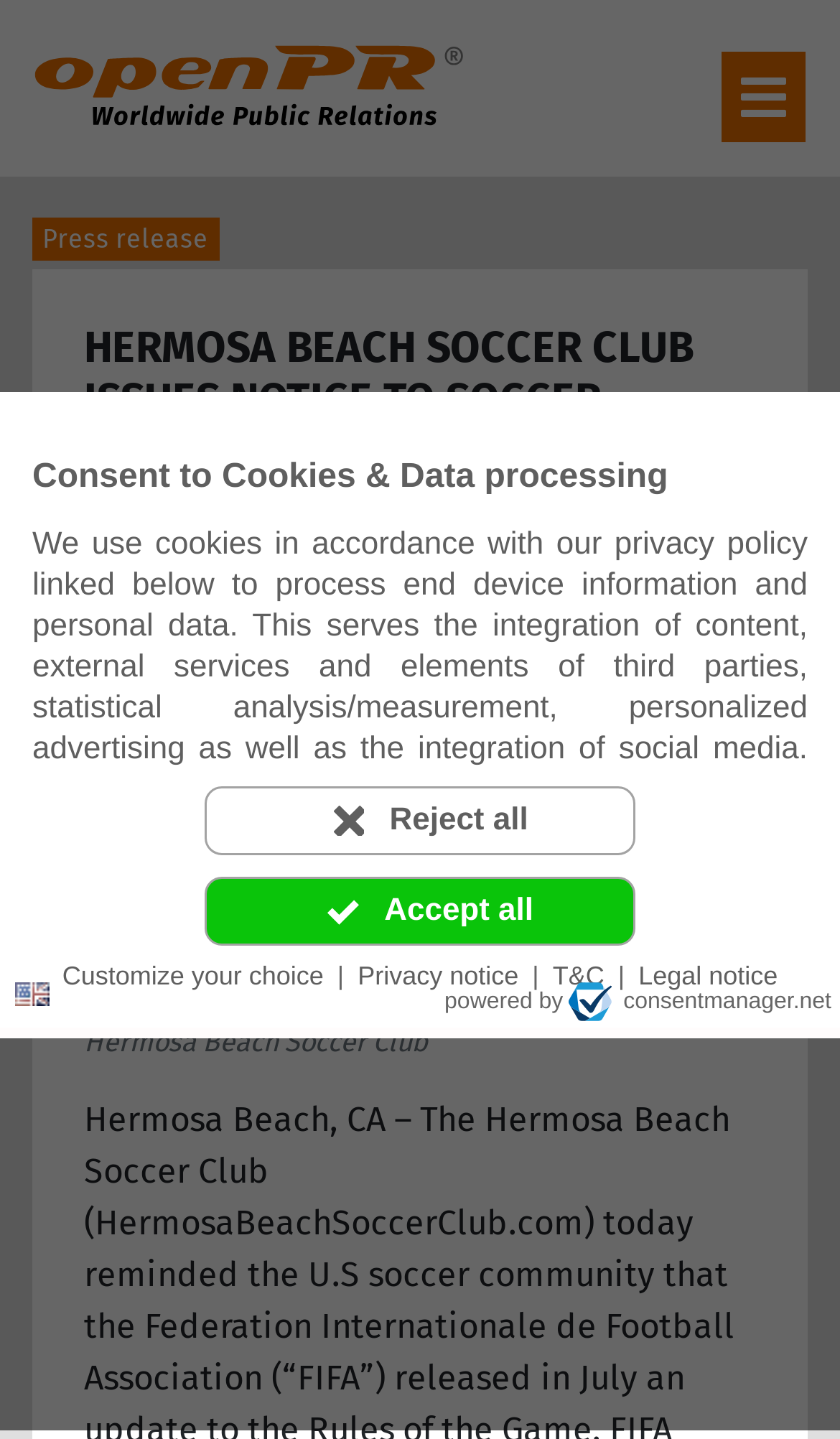Please respond to the question using a single word or phrase:
What is the name of the soccer club issuing the notice?

Hermosa Beach Soccer Club